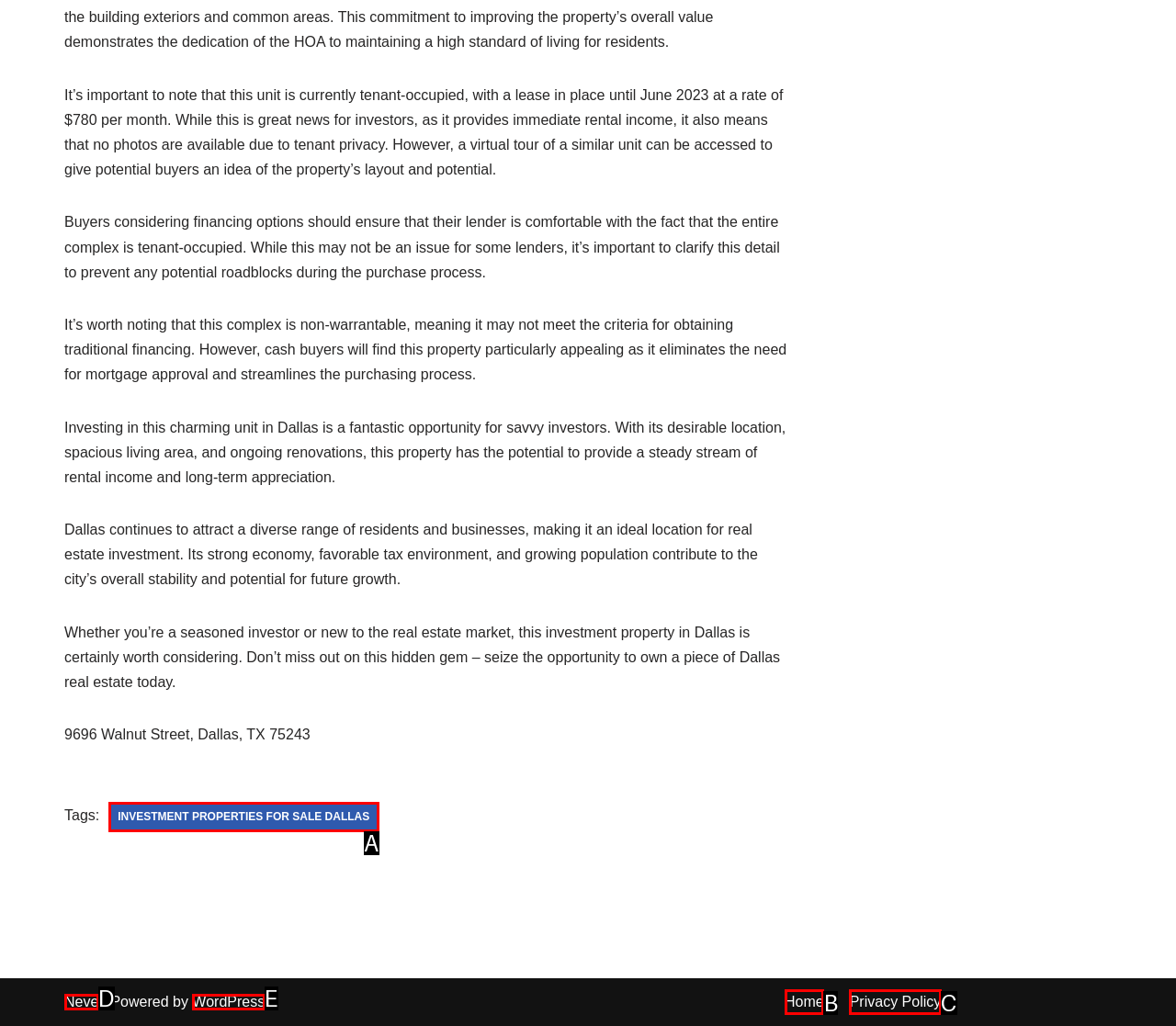Choose the UI element that best aligns with the description: Investment Properties For Sale Dallas
Respond with the letter of the chosen option directly.

A